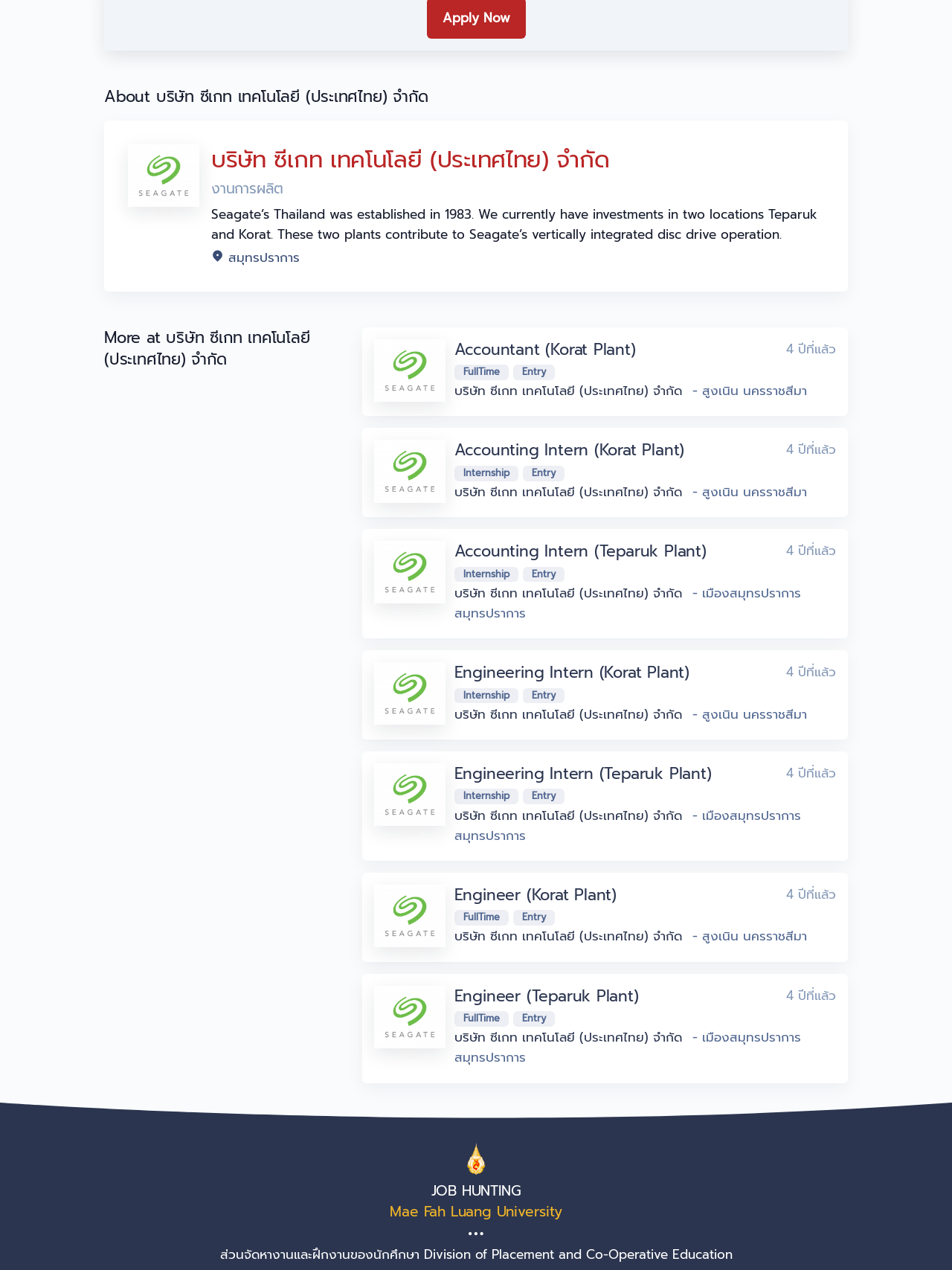Determine the bounding box coordinates of the clickable region to execute the instruction: "Click the 'About บริษัท ซีเกท เทคโนโลยี (ประเทศไทย) จำกัด' heading". The coordinates should be four float numbers between 0 and 1, denoted as [left, top, right, bottom].

[0.109, 0.068, 0.891, 0.085]